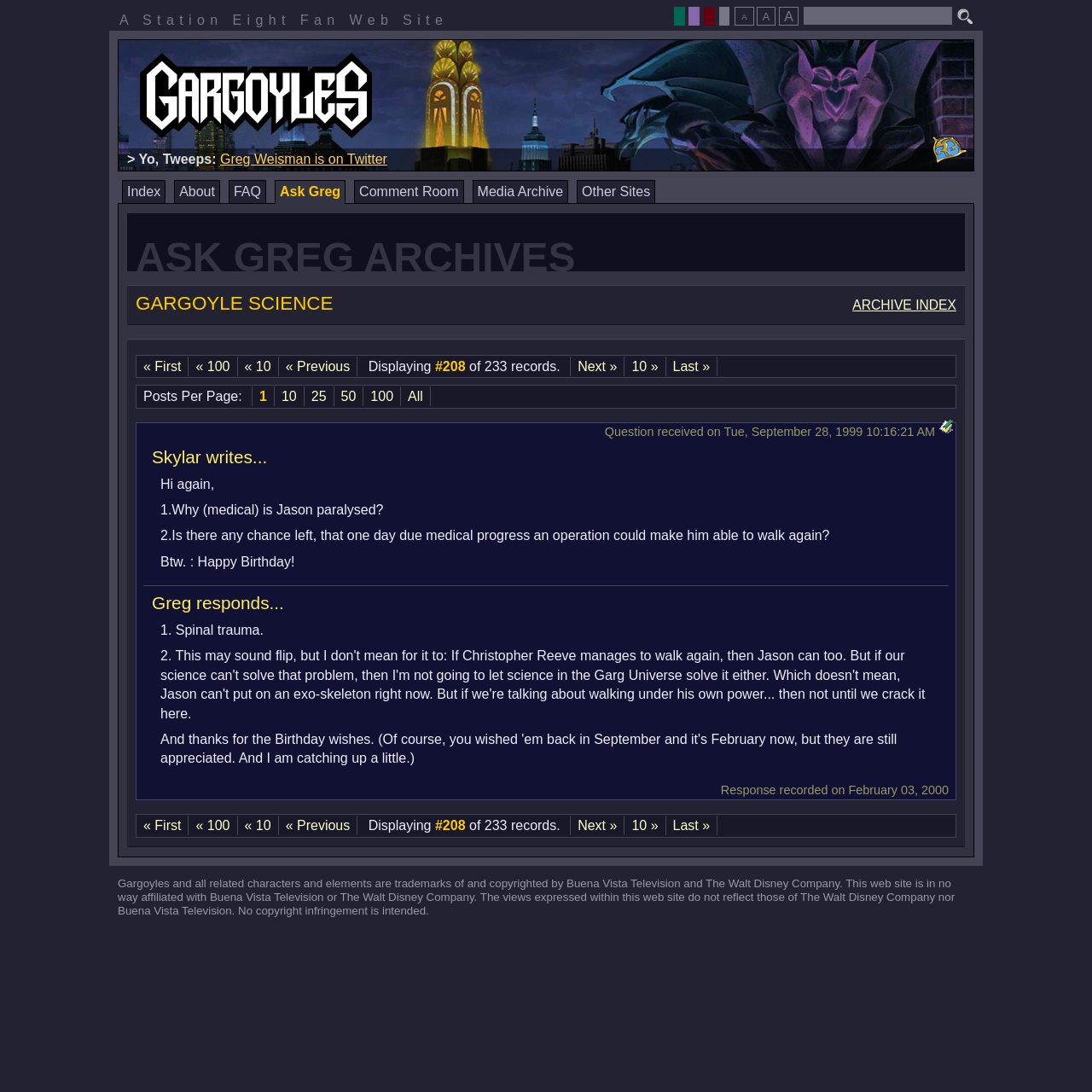Generate a thorough description of the webpage.

This webpage is a fan-made website dedicated to the TV show "Gargoyles". At the top, there is a title "A Station Eight Fan Web Site" followed by a search bar and several buttons. Below the title, there is a heading "Gargoyles" with an image of the show's logo next to it. 

On the left side of the page, there are several links to different sections of the website, including "The Phoenix Gate", "Index", "About", "FAQ", "Ask Greg", "Comment Room", "Media Archive", and "Other Sites". 

The main content of the page is an archive of questions and answers from the show's creator, Greg Weisman. The questions are displayed in a list format, with the question title and the user who asked it. Each question has a corresponding answer from Greg Weisman. 

There are also navigation links at the top and bottom of the page to navigate through the archive, including "First", "100", "10", "Previous", "Next", and "Last". Additionally, there is a dropdown menu to select the number of posts per page. 

At the bottom of the page, there is a disclaimer stating that the website is not affiliated with Buena Vista Television or The Walt Disney Company and that no copyright infringement is intended.